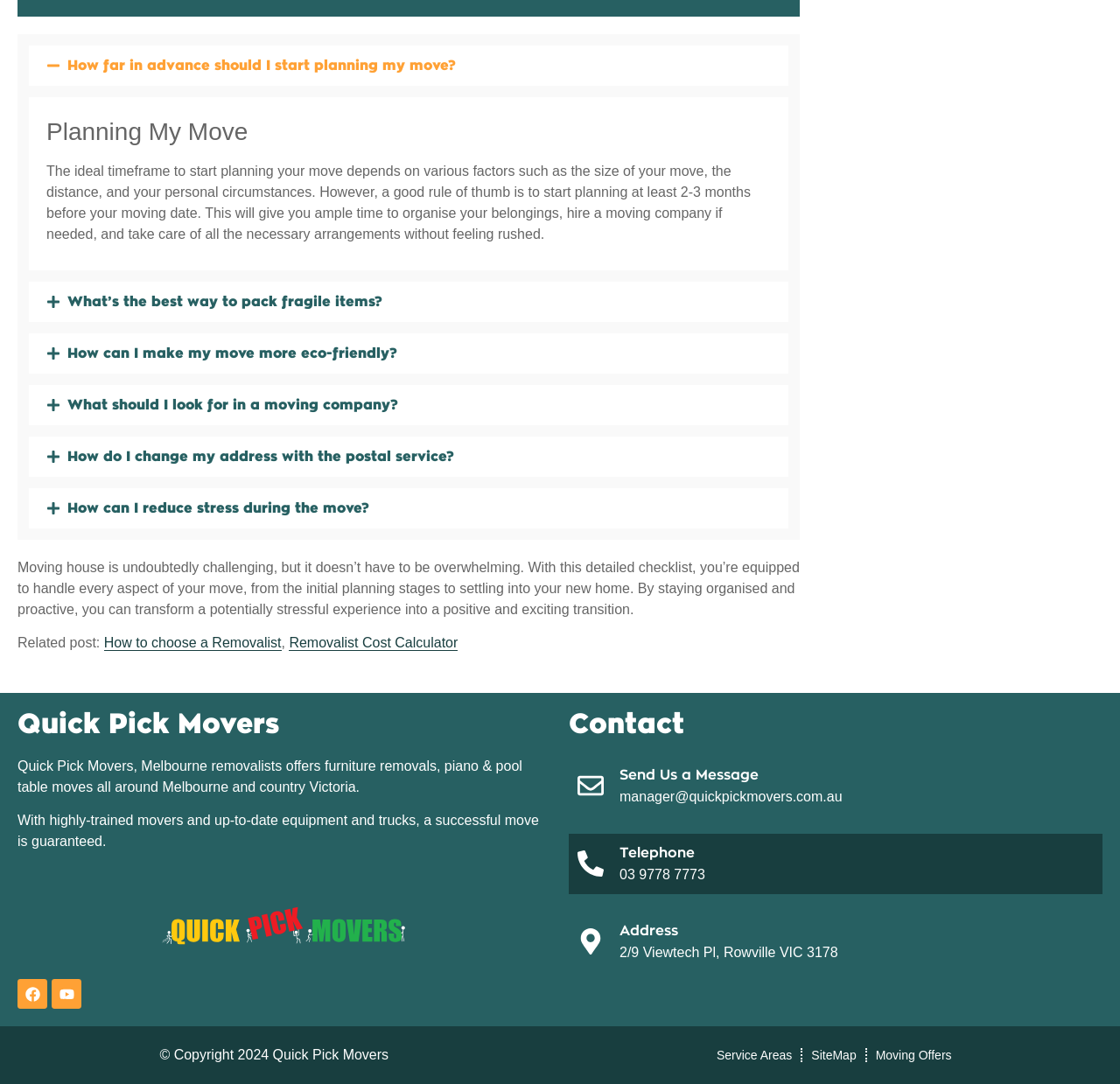What is the address of Quick Pick Movers?
Could you answer the question in a detailed manner, providing as much information as possible?

The webpage provides the address of Quick Pick Movers, which is 2/9 Viewtech Pl, Rowville VIC 3178.